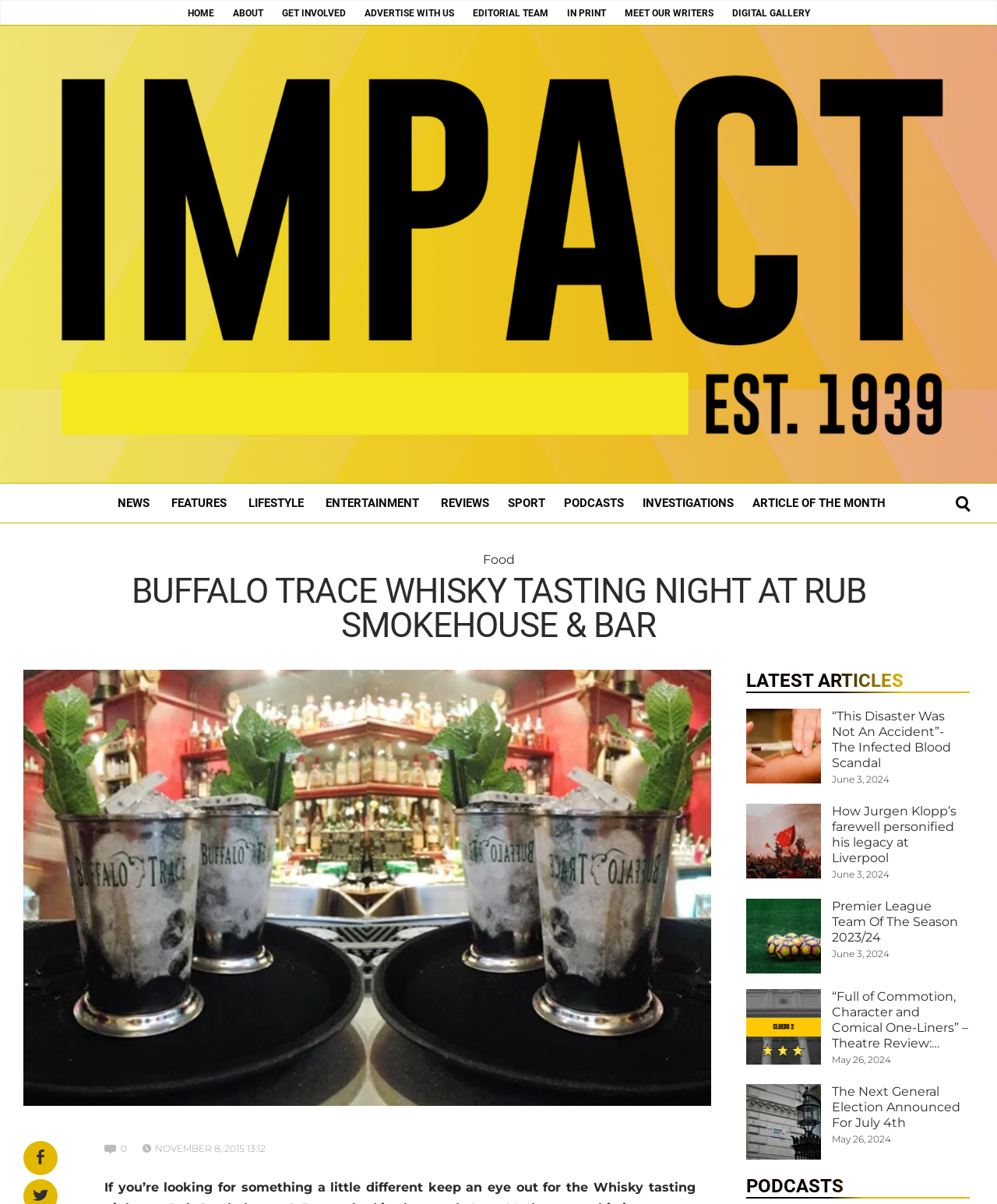Based on the element description: "Digital Gallery", identify the bounding box coordinates for this UI element. The coordinates must be four float numbers between 0 and 1, listed as [left, top, right, bottom].

[0.734, 0.006, 0.812, 0.016]